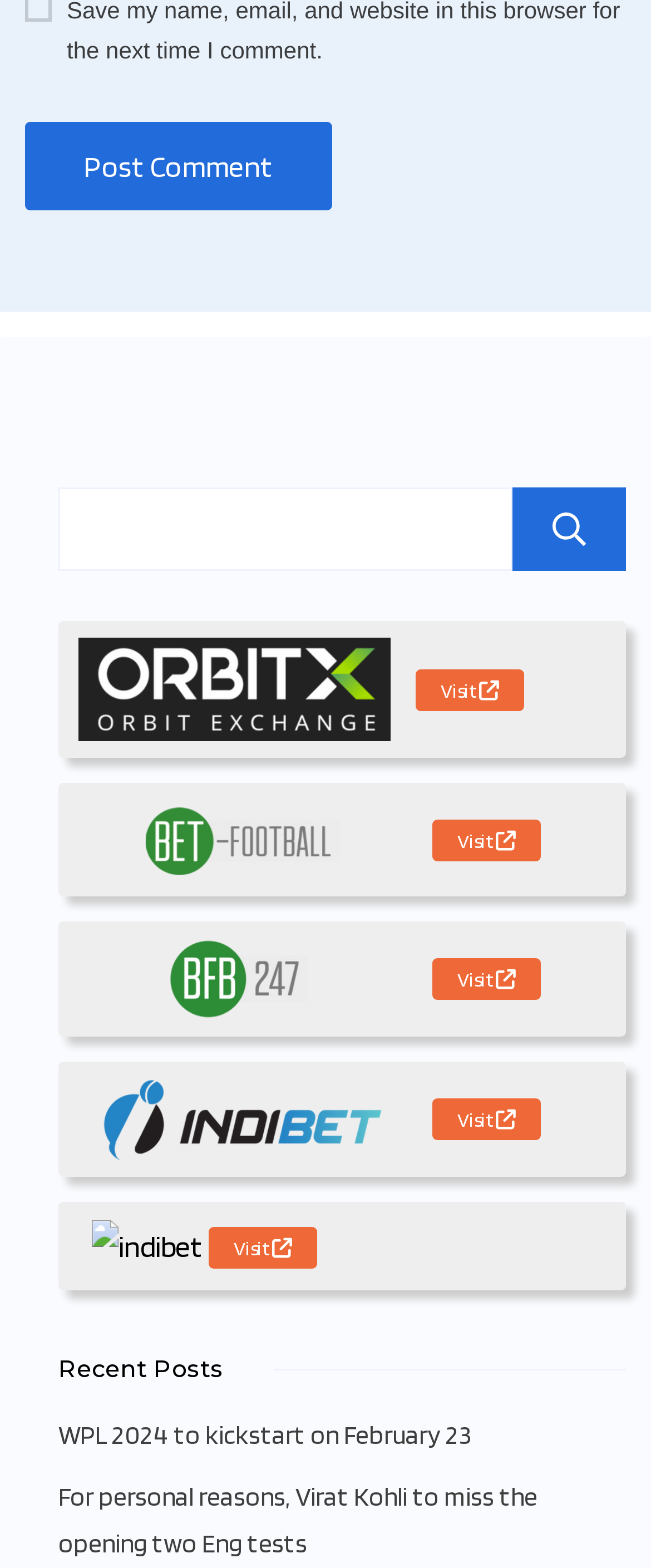Refer to the screenshot and answer the following question in detail:
How many posts are there in the 'Recent Posts' section?

I counted the number of posts in the 'Recent Posts' section and found two posts.